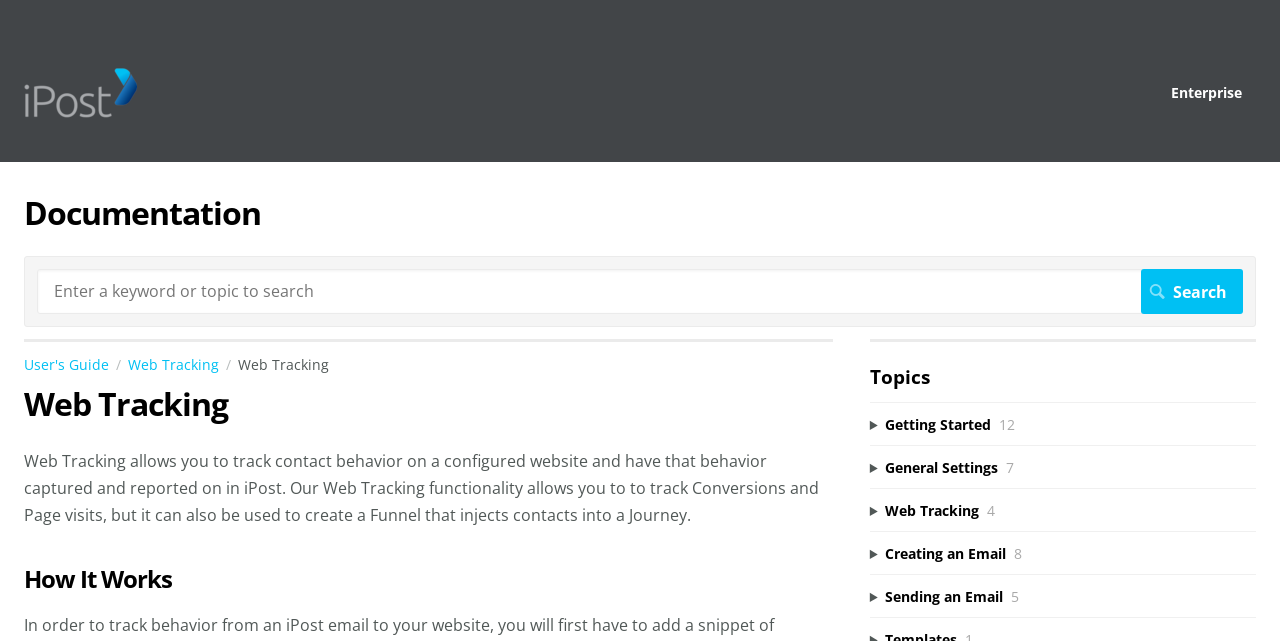What is the topic of the documentation?
Based on the image, provide a one-word or brief-phrase response.

Web Tracking